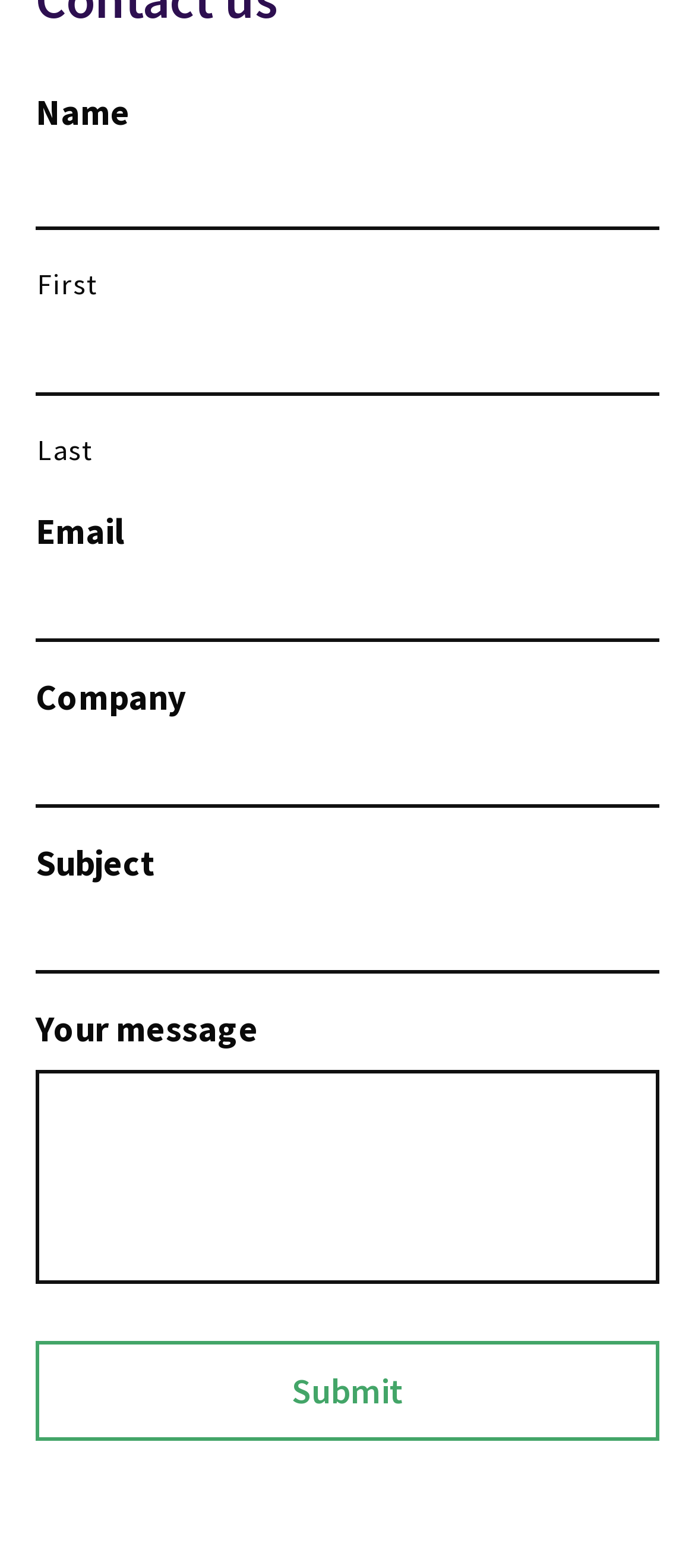Please locate the UI element described by "parent_node: Last name="input_7.6"" and provide its bounding box coordinates.

[0.051, 0.208, 0.949, 0.253]